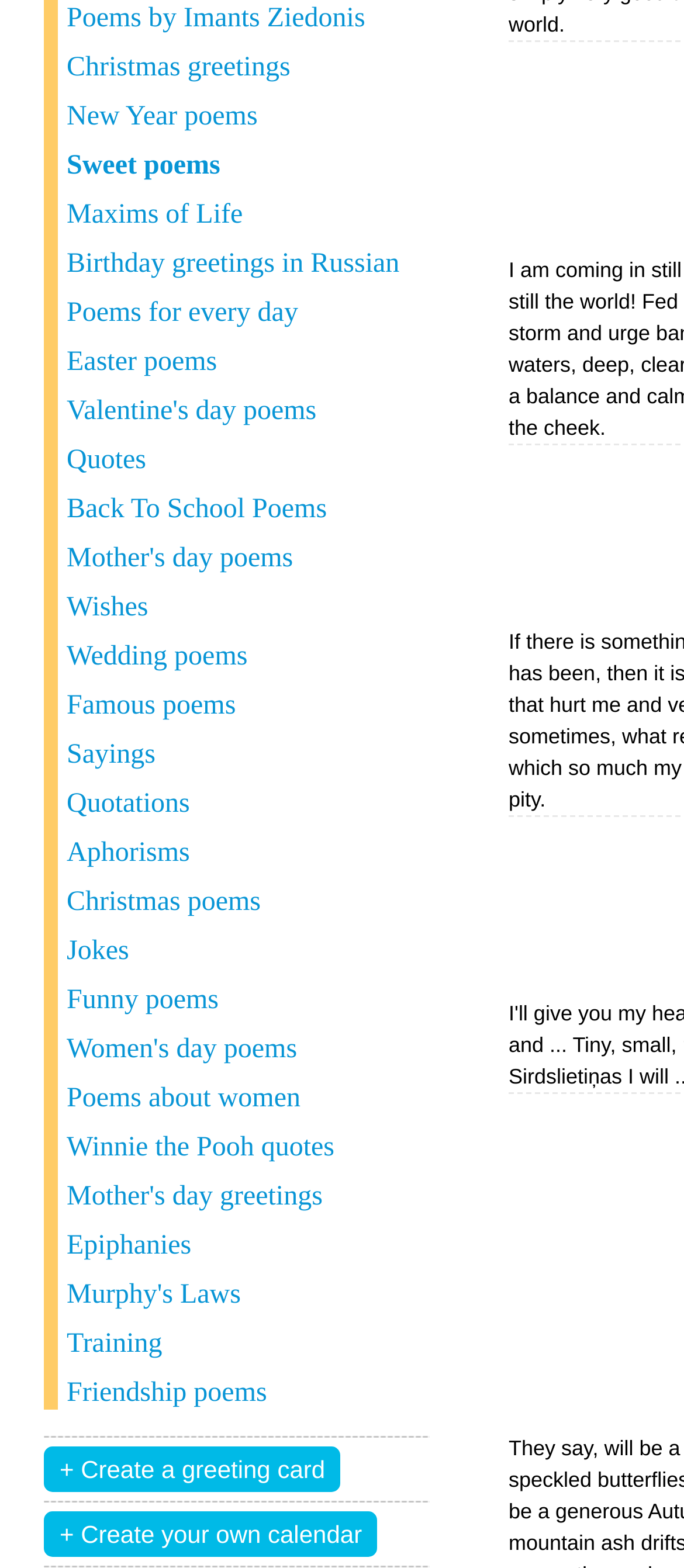Predict the bounding box coordinates of the UI element that matches this description: "Sweet poems". The coordinates should be in the format [left, top, right, bottom] with each value between 0 and 1.

[0.097, 0.096, 0.628, 0.116]